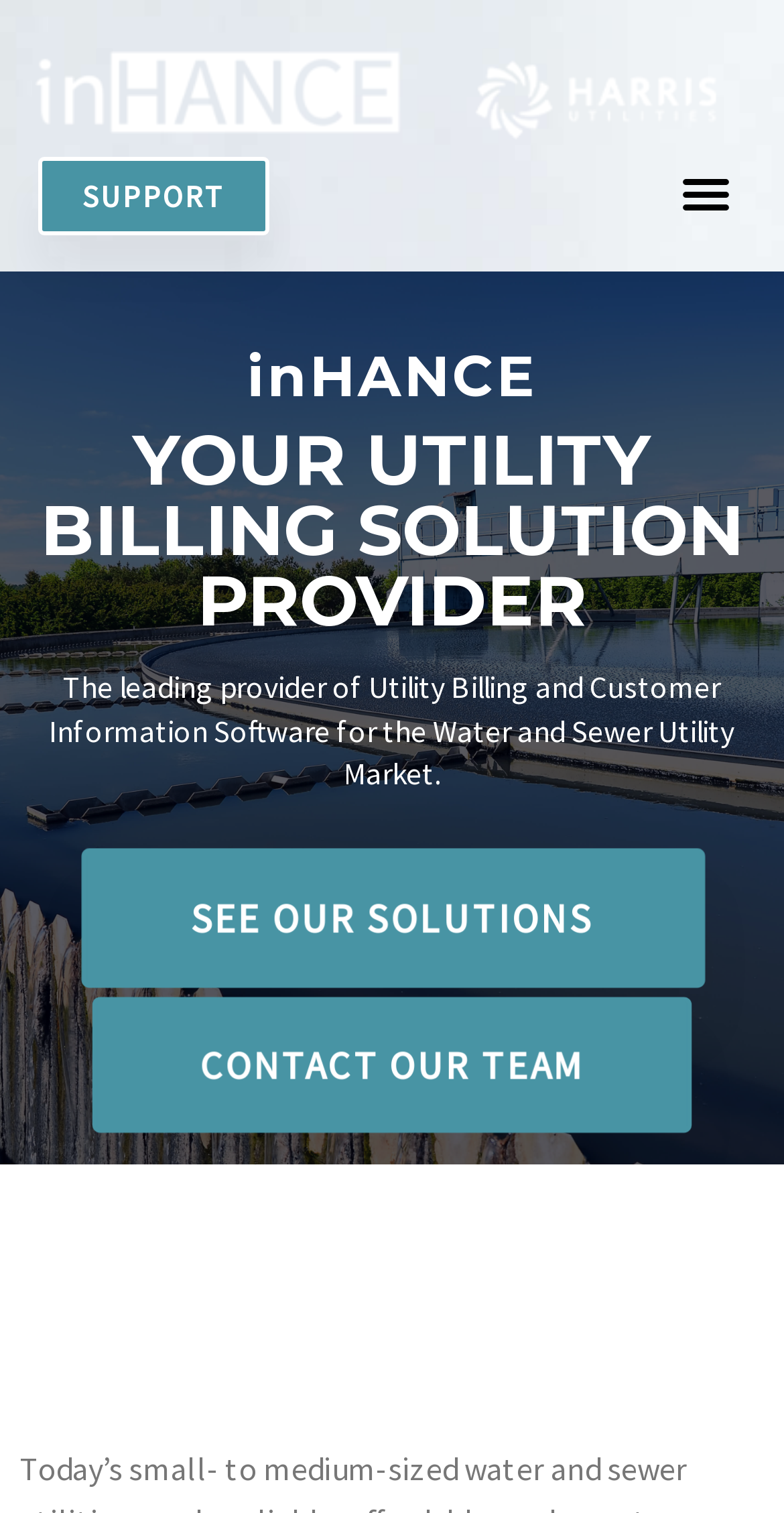Identify and provide the title of the webpage.

YOUR UTILITY BILLING SOLUTION PROVIDER